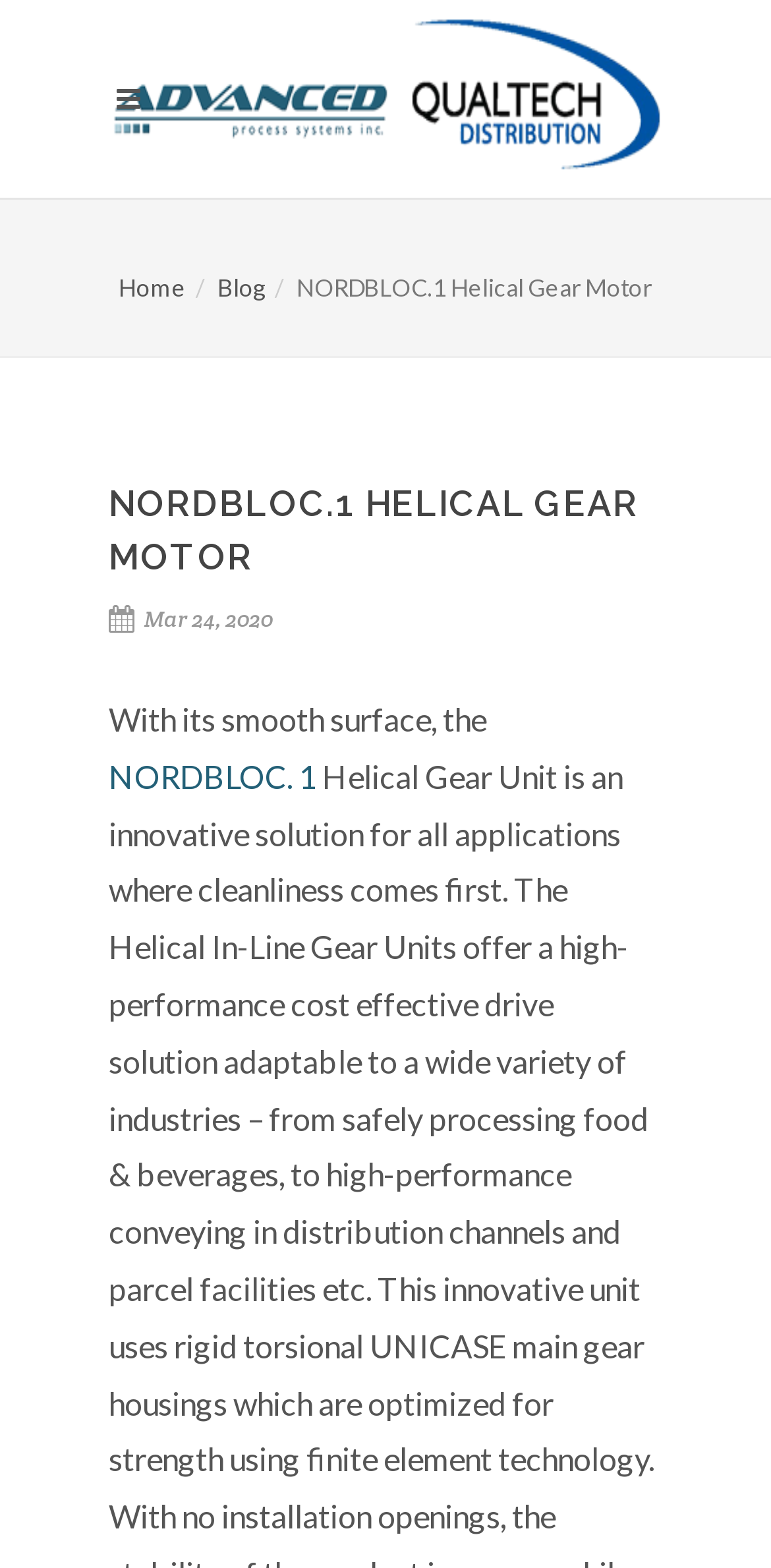Please answer the following question using a single word or phrase: 
What is the date mentioned on the webpage?

Mar 24, 2020